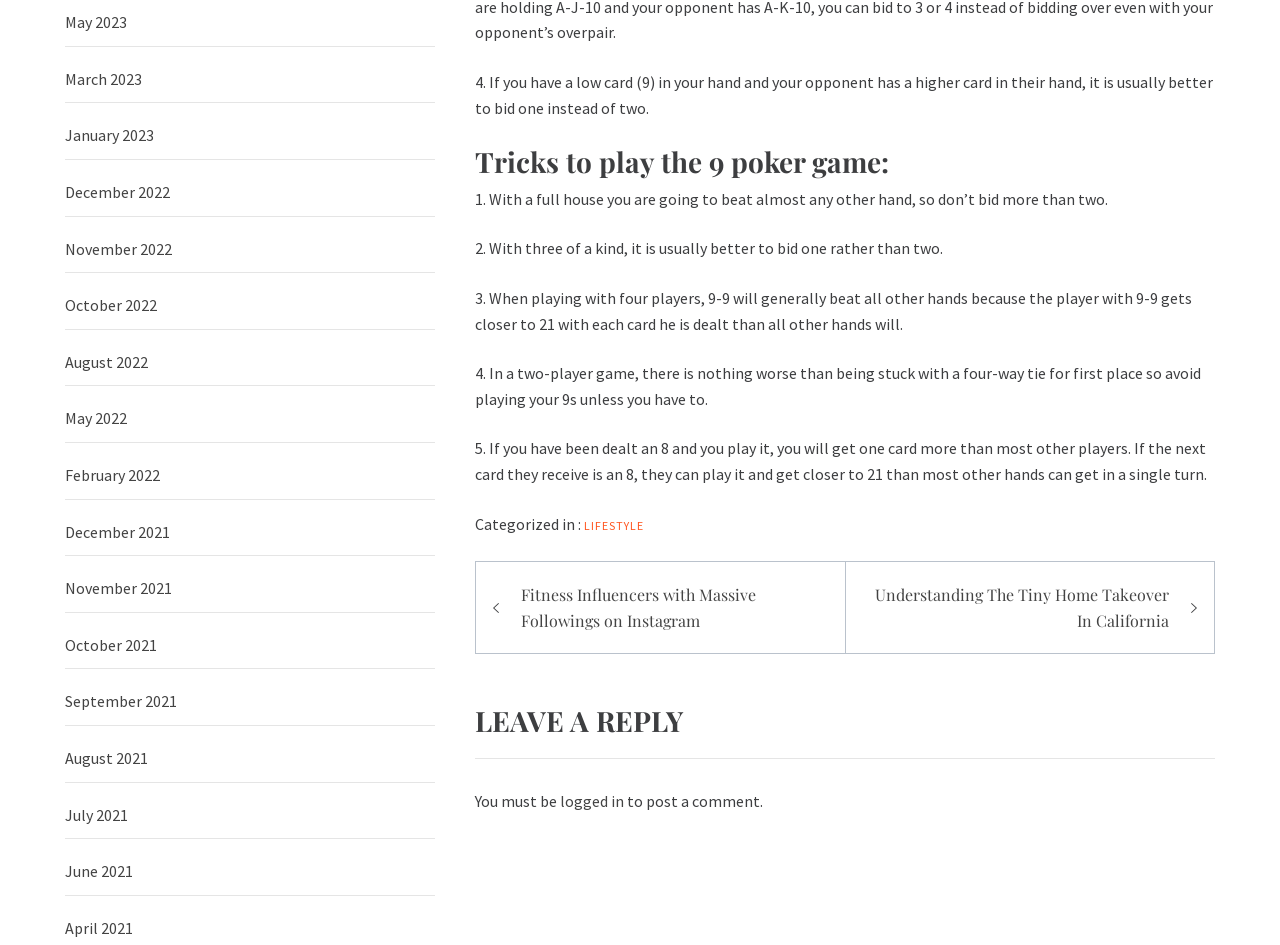What is categorized in the footer section?
Answer the question with as much detail as you can, using the image as a reference.

In the footer section of the webpage, there is a category labeled 'Categorized in :' followed by a link 'LIFESTYLE', indicating that the content of the webpage is categorized under the LIFESTYLE category.